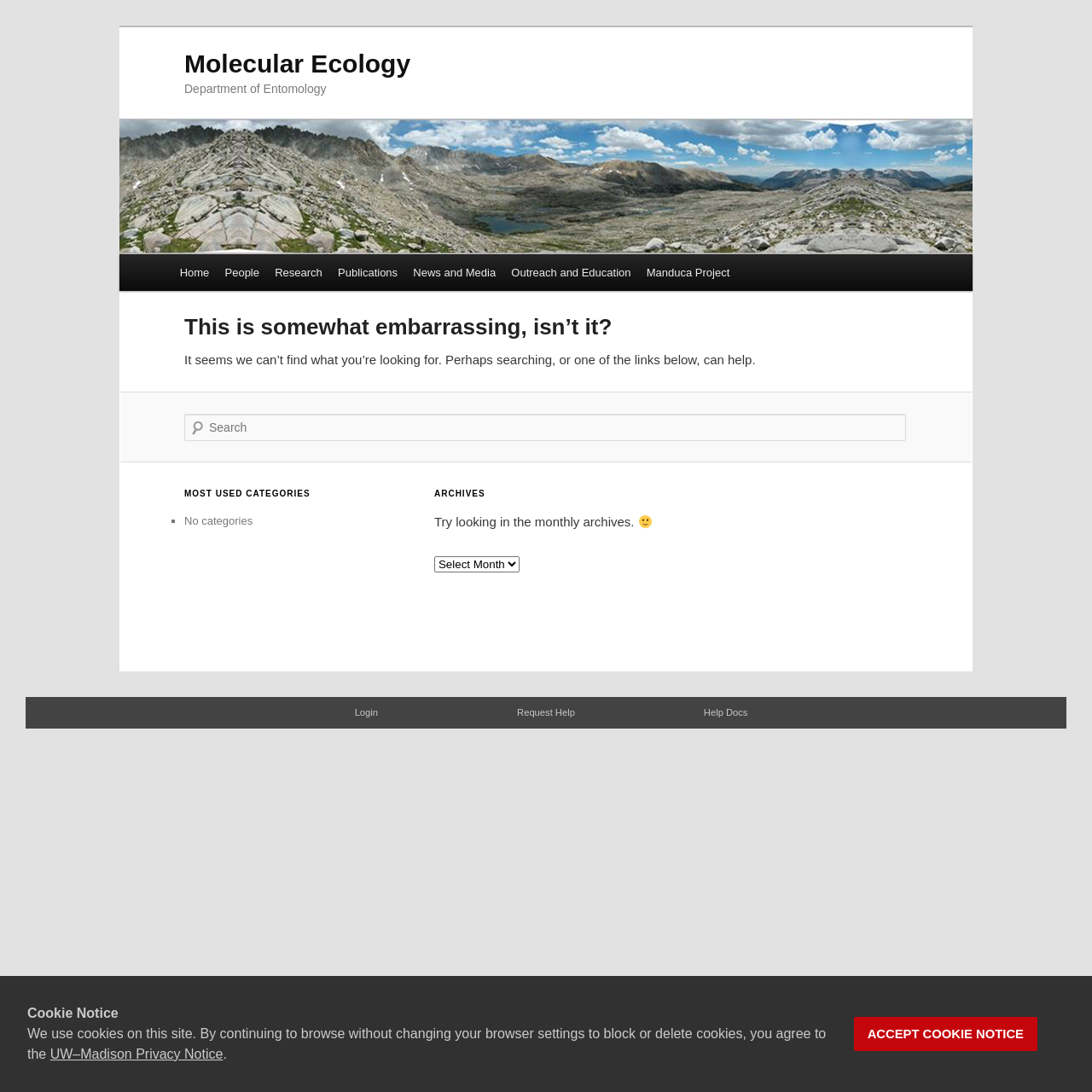Identify the bounding box coordinates of the area that should be clicked in order to complete the given instruction: "Request Help". The bounding box coordinates should be four float numbers between 0 and 1, i.e., [left, top, right, bottom].

[0.43, 0.646, 0.57, 0.66]